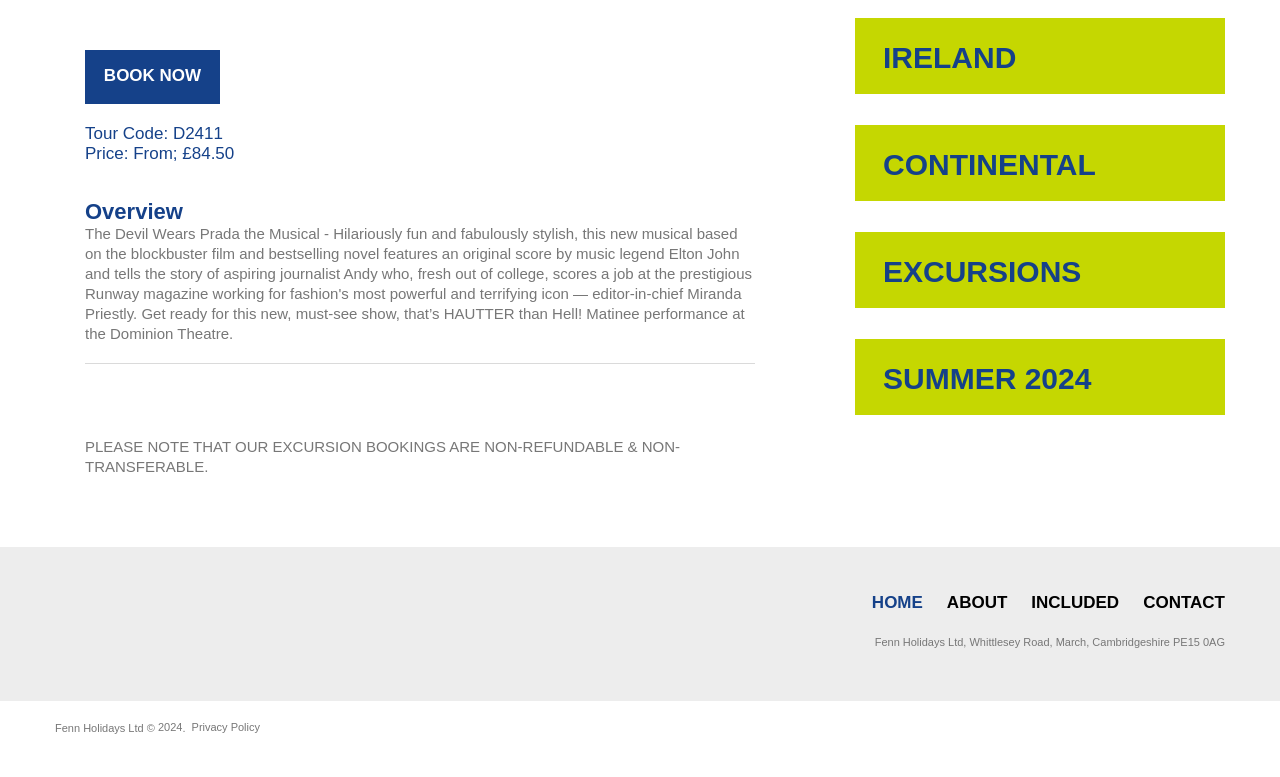Please predict the bounding box coordinates (top-left x, top-left y, bottom-right x, bottom-right y) for the UI element in the screenshot that fits the description: Book Now

[0.066, 0.064, 0.172, 0.134]